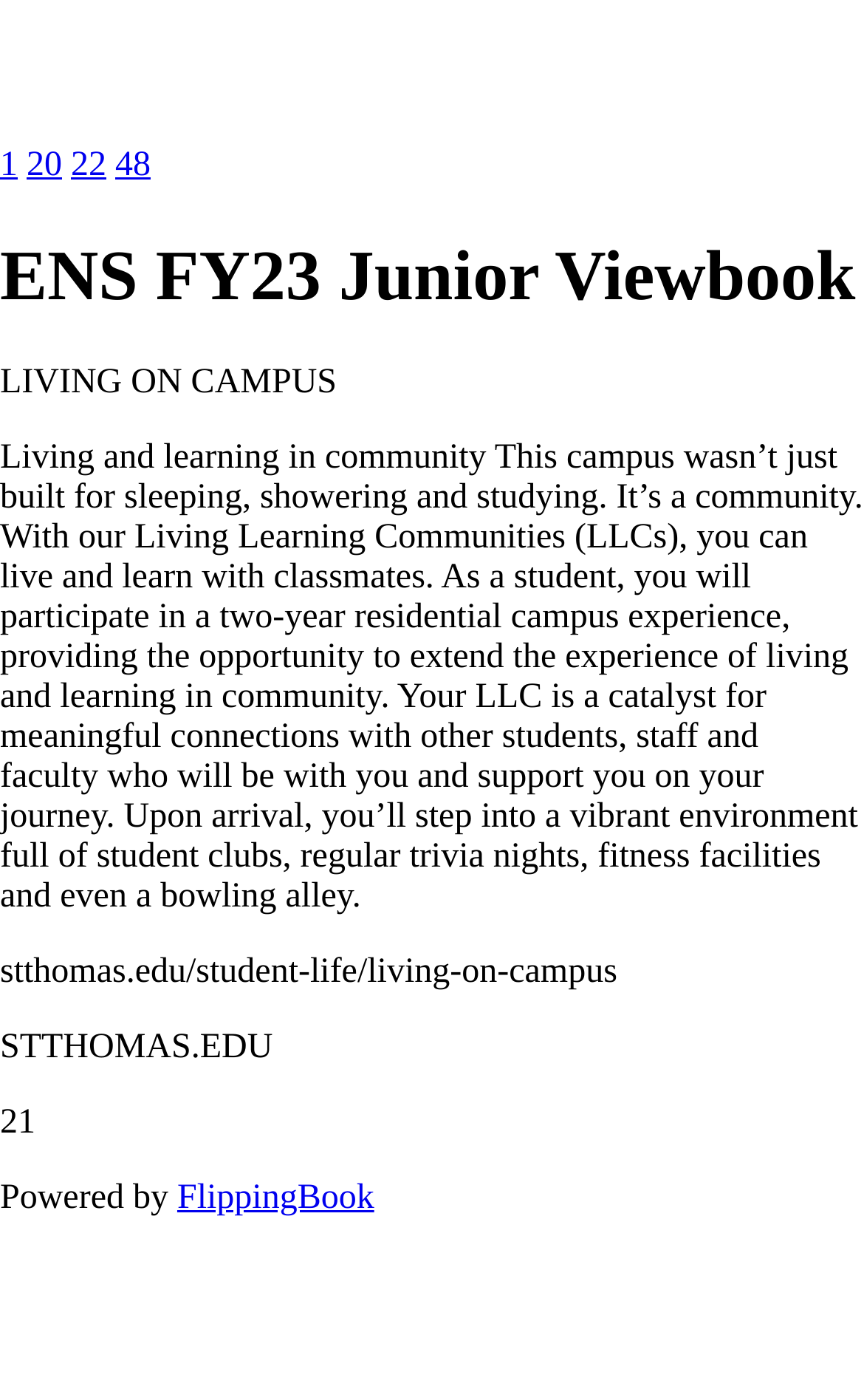Predict the bounding box of the UI element based on the description: "FlippingBook". The coordinates should be four float numbers between 0 and 1, formatted as [left, top, right, bottom].

[0.205, 0.843, 0.433, 0.87]